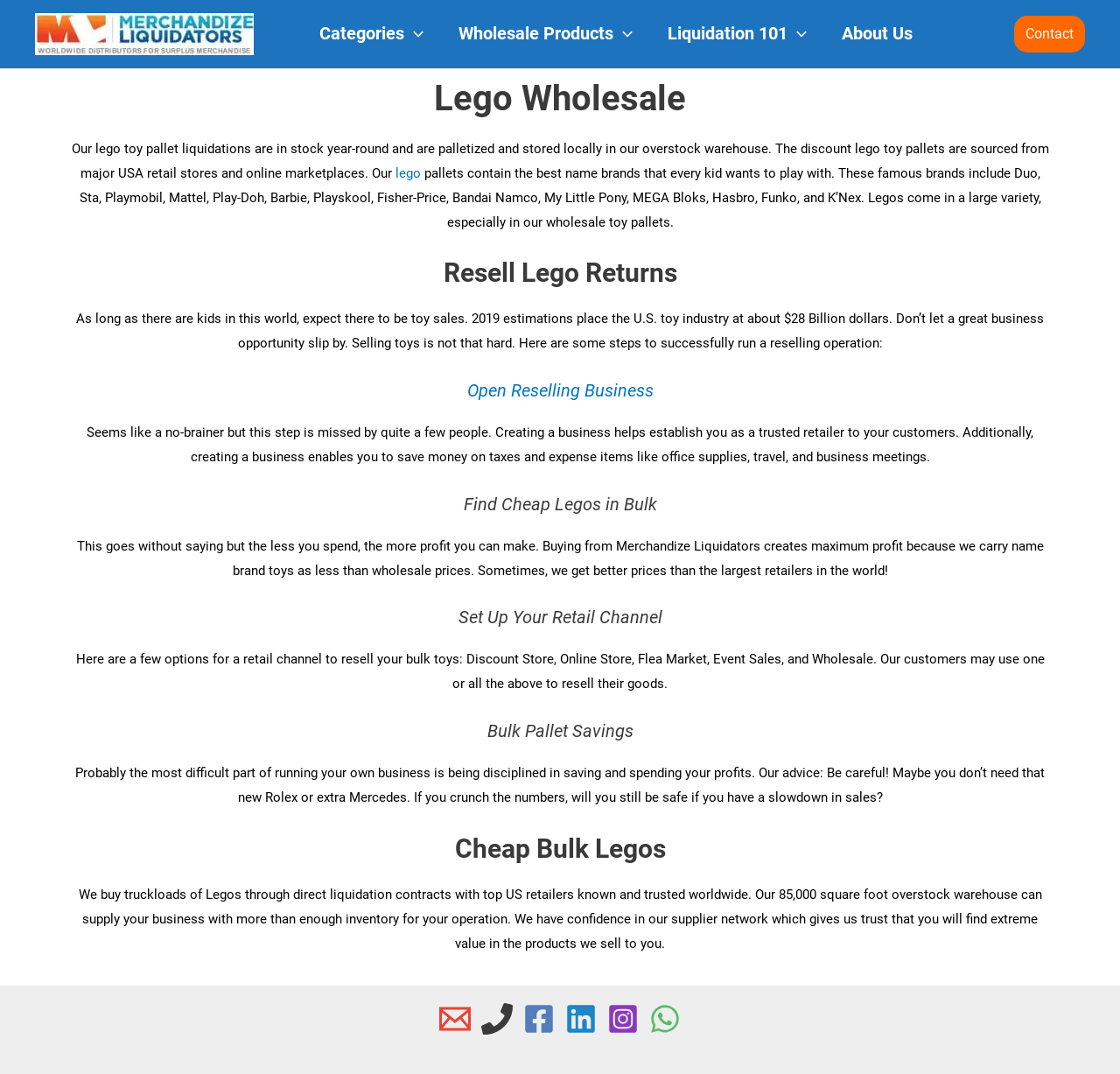Refer to the element description Open Reselling Business and identify the corresponding bounding box in the screenshot. Format the coordinates as (top-left x, top-left y, bottom-right x, bottom-right y) with values in the range of 0 to 1.

[0.417, 0.354, 0.583, 0.373]